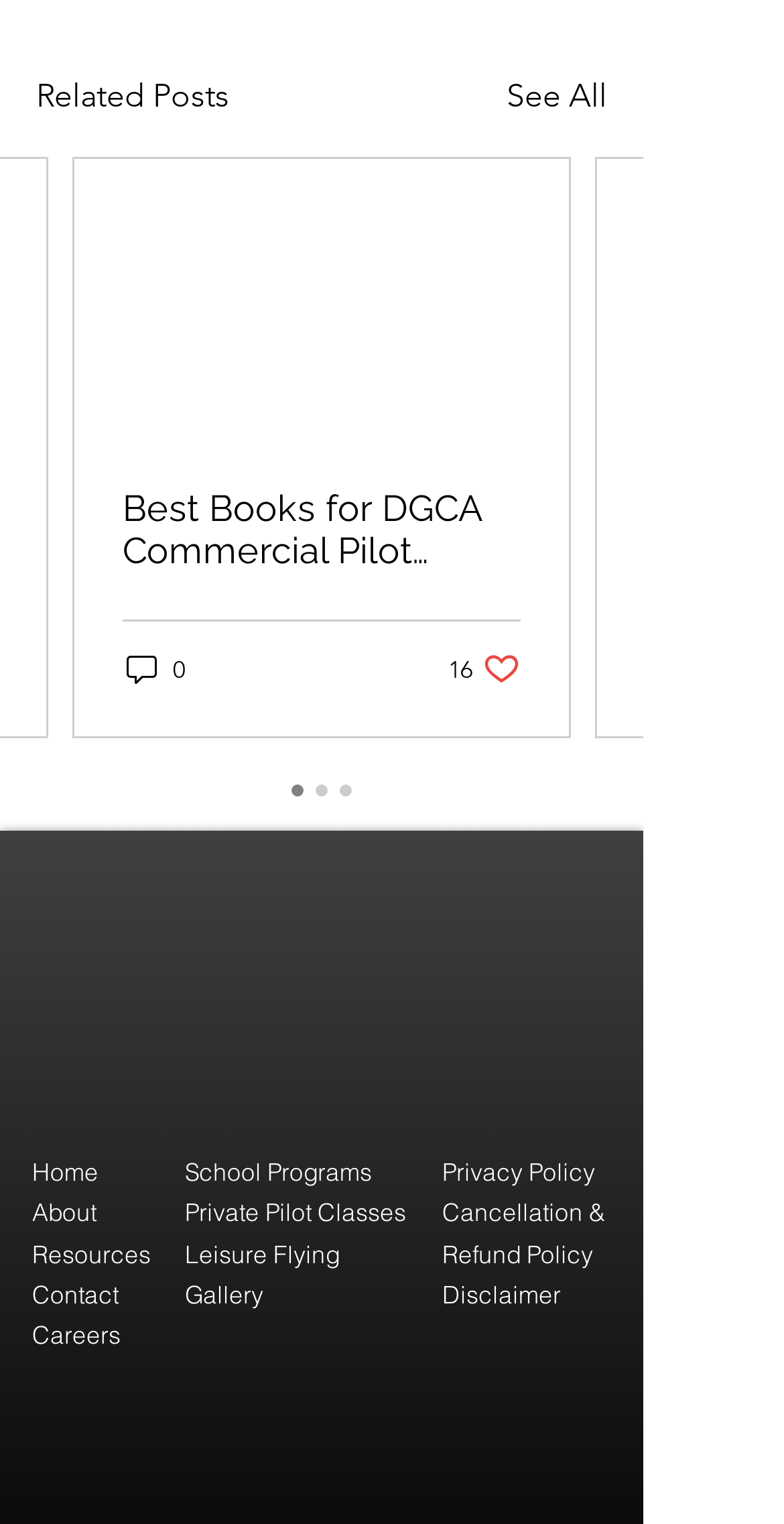Identify the bounding box coordinates of the clickable region required to complete the instruction: "Read the article". The coordinates should be given as four float numbers within the range of 0 and 1, i.e., [left, top, right, bottom].

[0.095, 0.105, 0.726, 0.483]